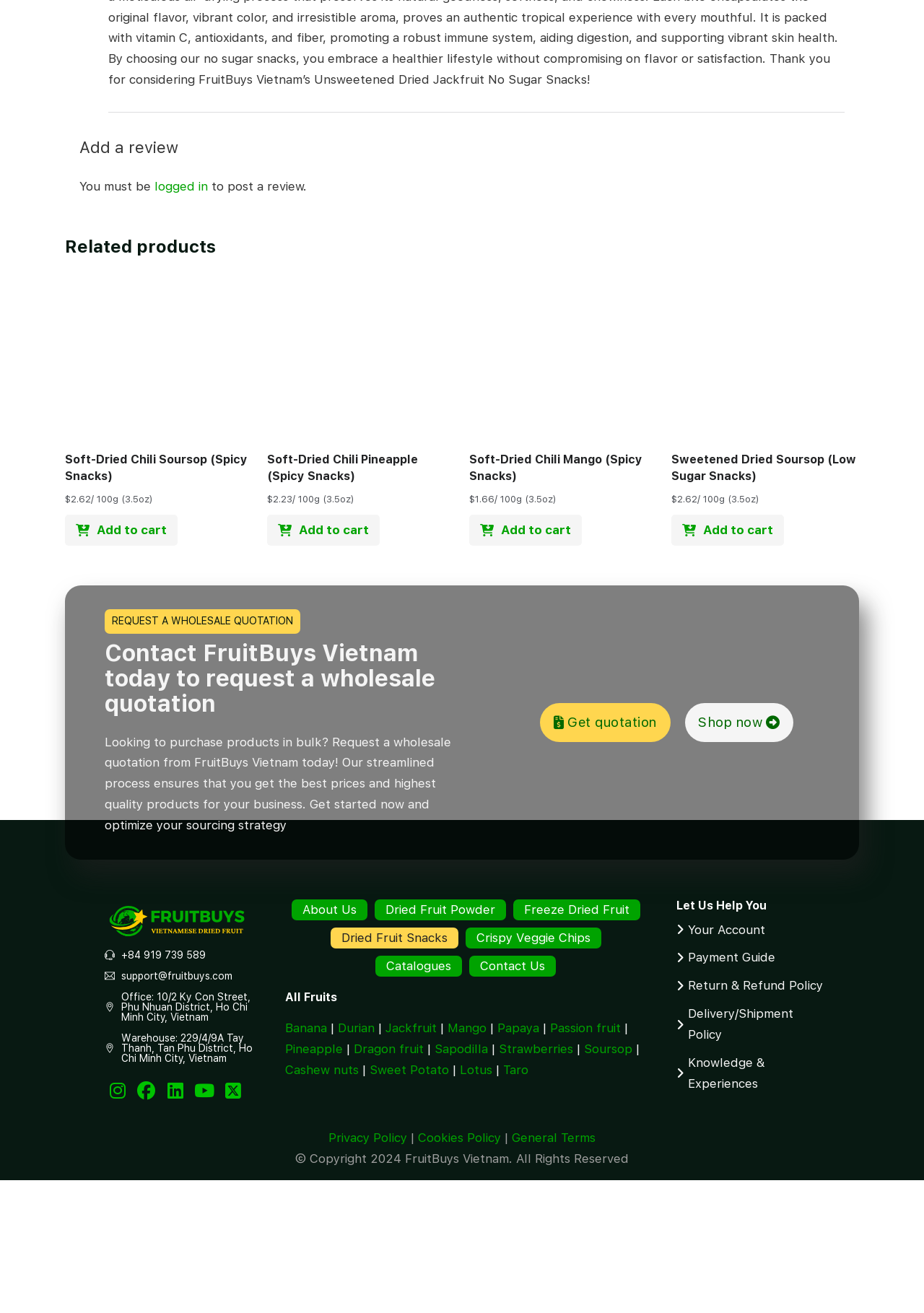Can you give a detailed response to the following question using the information from the image? What is the price of Soft-Dried Chili Soursop?

The price of Soft-Dried Chili Soursop is mentioned as '$2.62 / 100g (3.5oz)' on the webpage, indicating that the product costs $2.62 for a 100g or 3.5oz package.